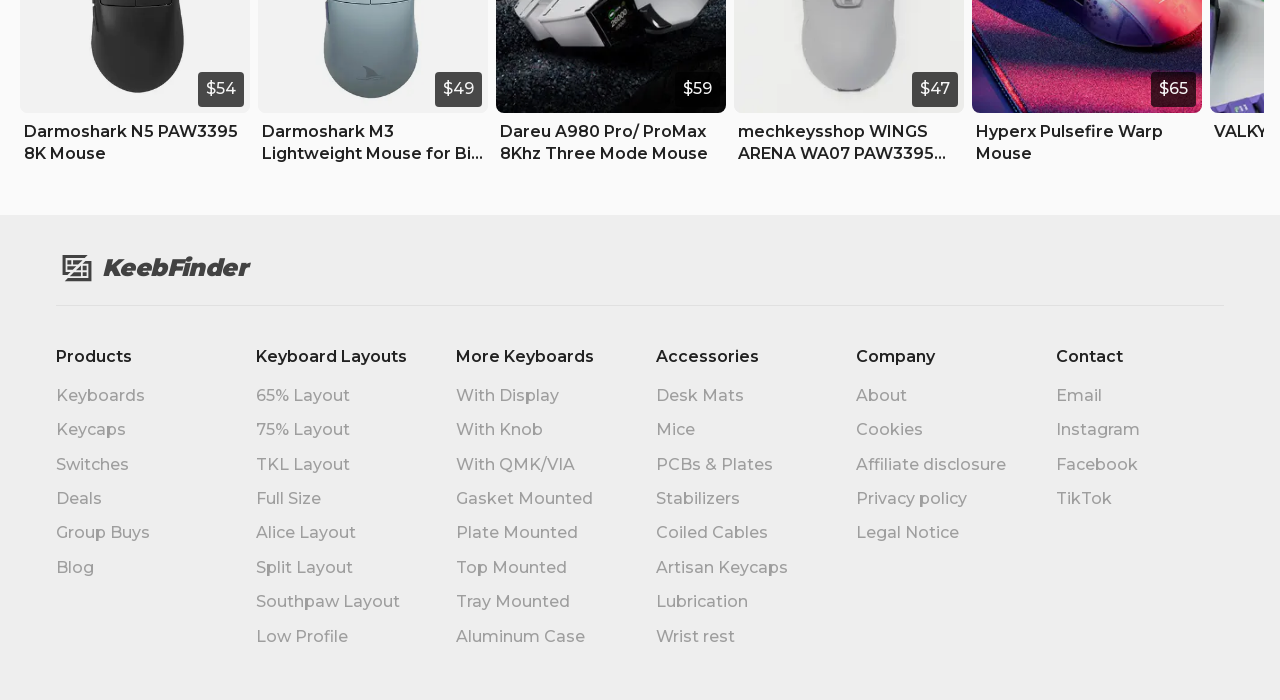Please specify the bounding box coordinates of the element that should be clicked to execute the given instruction: 'Contact via Email'. Ensure the coordinates are four float numbers between 0 and 1, expressed as [left, top, right, bottom].

[0.825, 0.551, 0.861, 0.578]